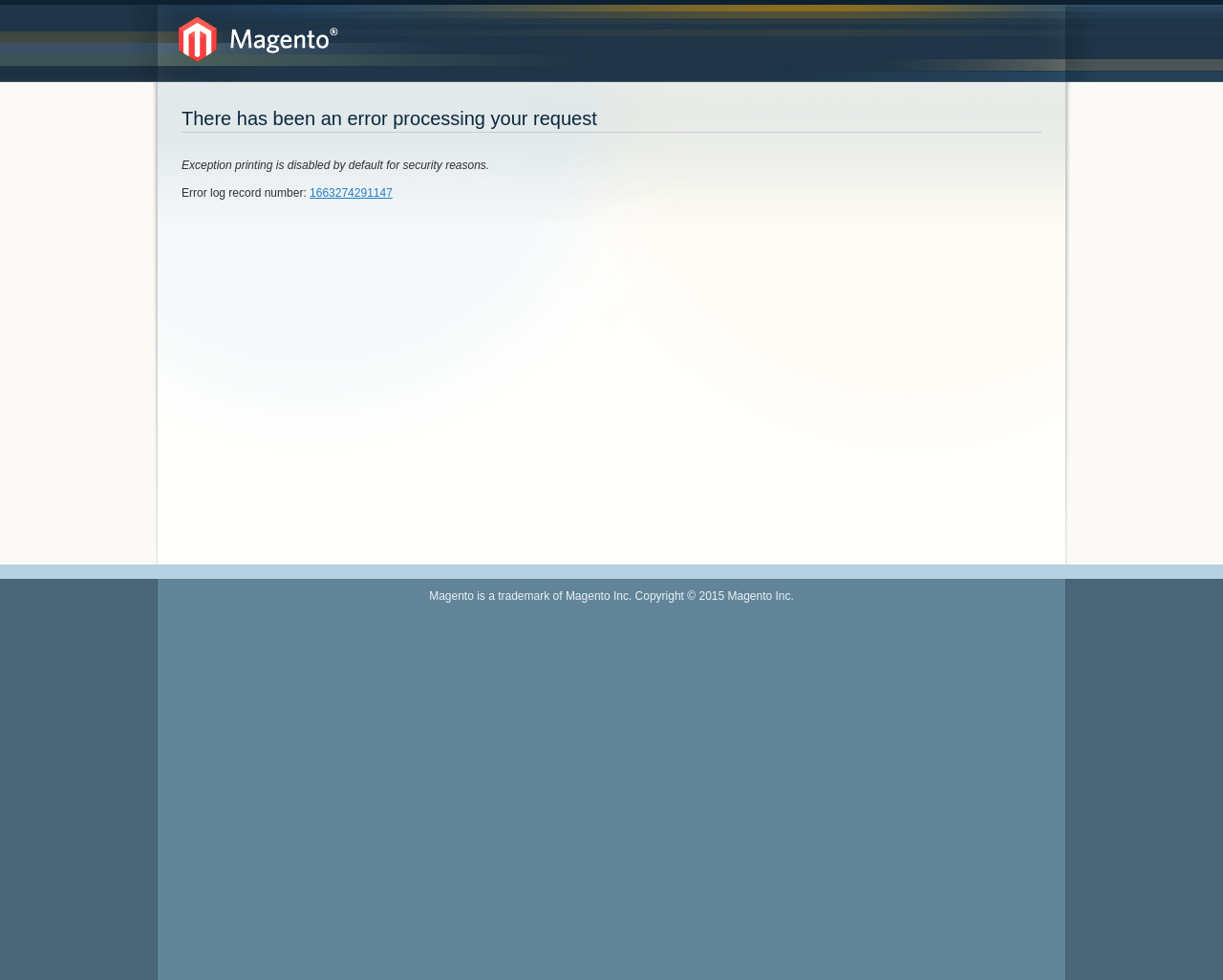What is the copyright year of Magento Inc.?
Based on the image, answer the question with as much detail as possible.

I obtained this answer by examining the StaticText element that contains the copyright information, which mentions 'Copyright © 2015 Magento Inc.'.